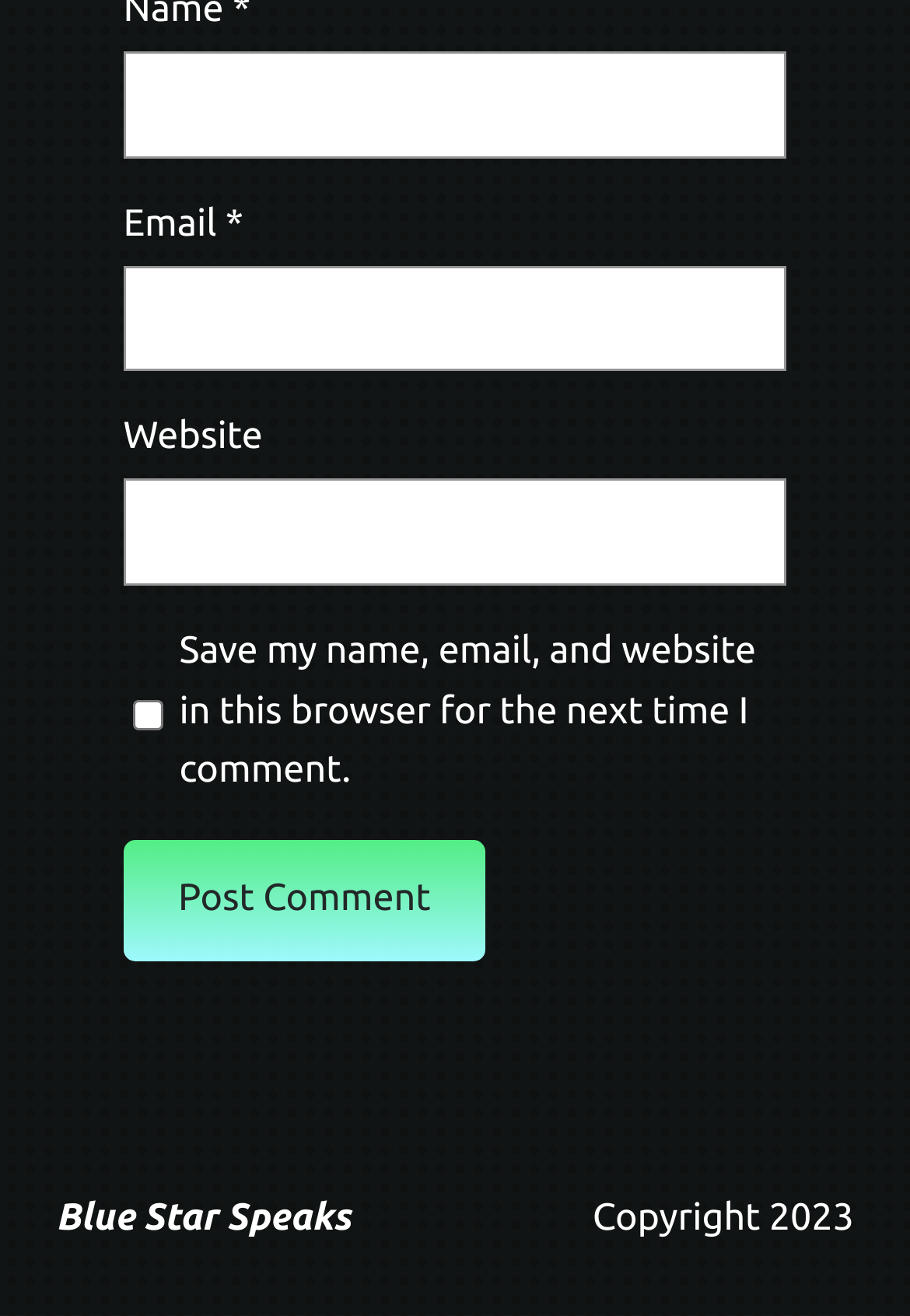Respond with a single word or phrase:
Is the checkbox checked by default?

No